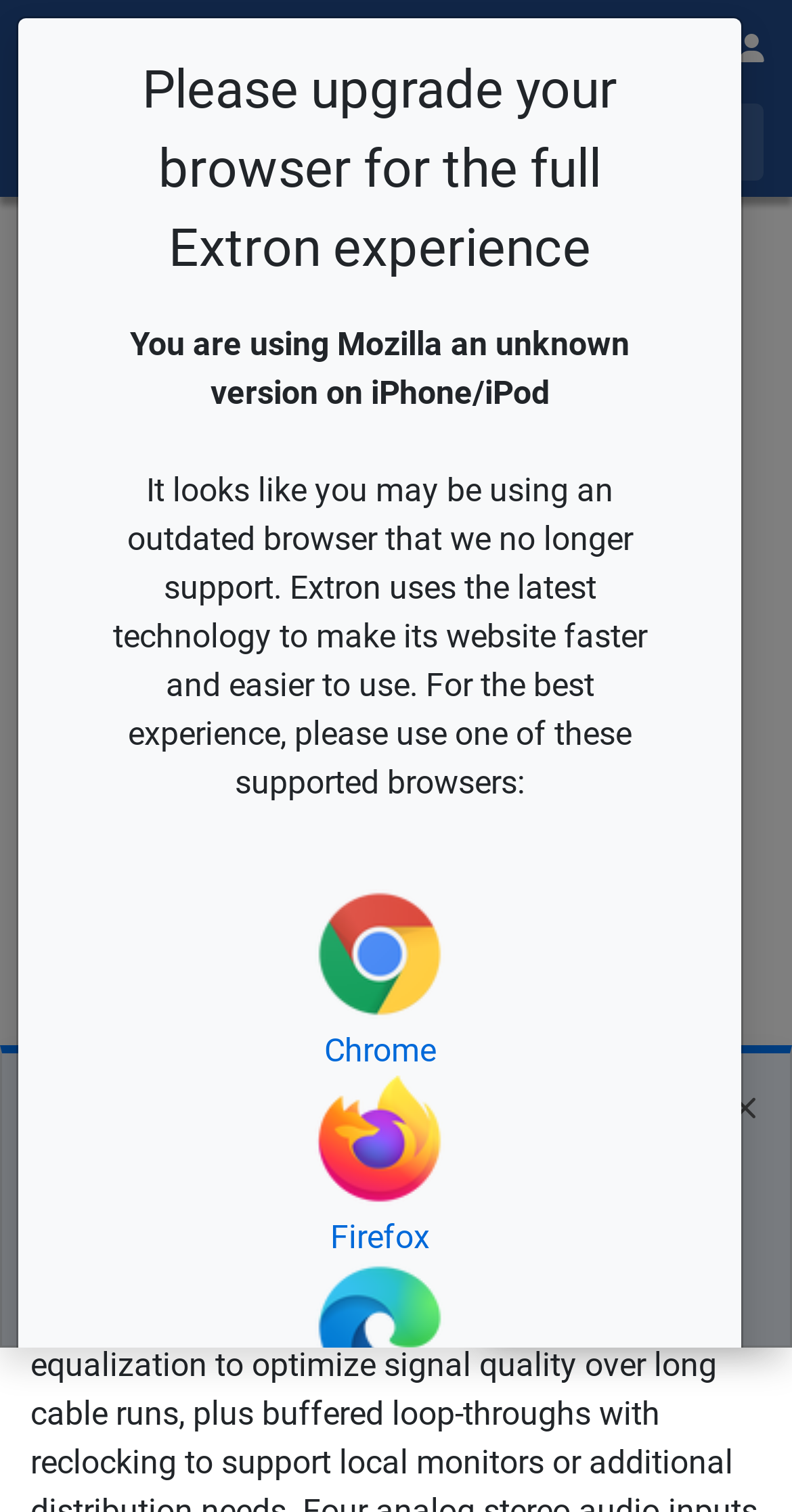Give a concise answer using one word or a phrase to the following question:
What is the recommended browser for the full Extron experience?

Chrome, Firefox, or Edge